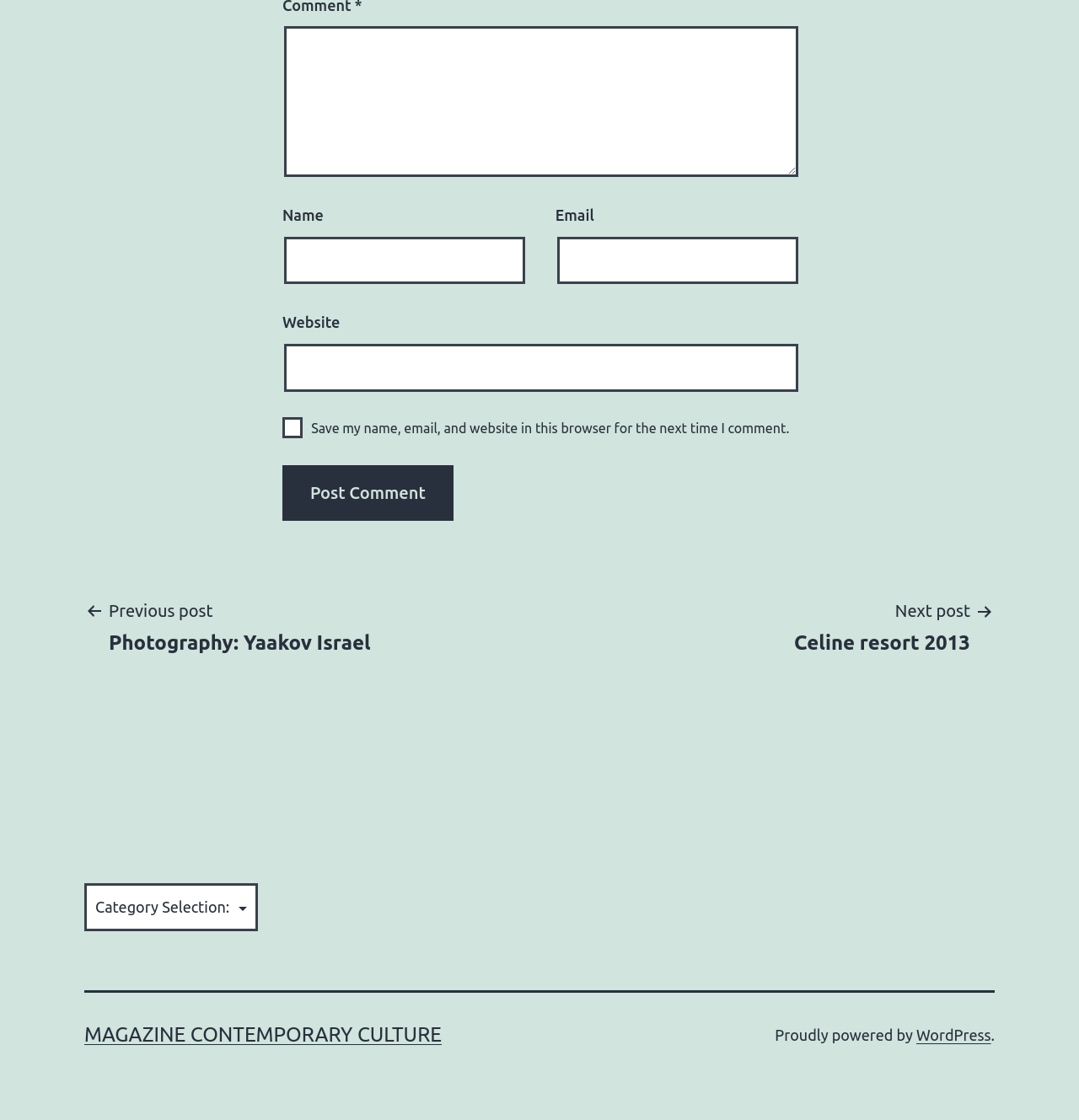Please find and report the bounding box coordinates of the element to click in order to perform the following action: "Input your email". The coordinates should be expressed as four float numbers between 0 and 1, in the format [left, top, right, bottom].

[0.516, 0.211, 0.74, 0.254]